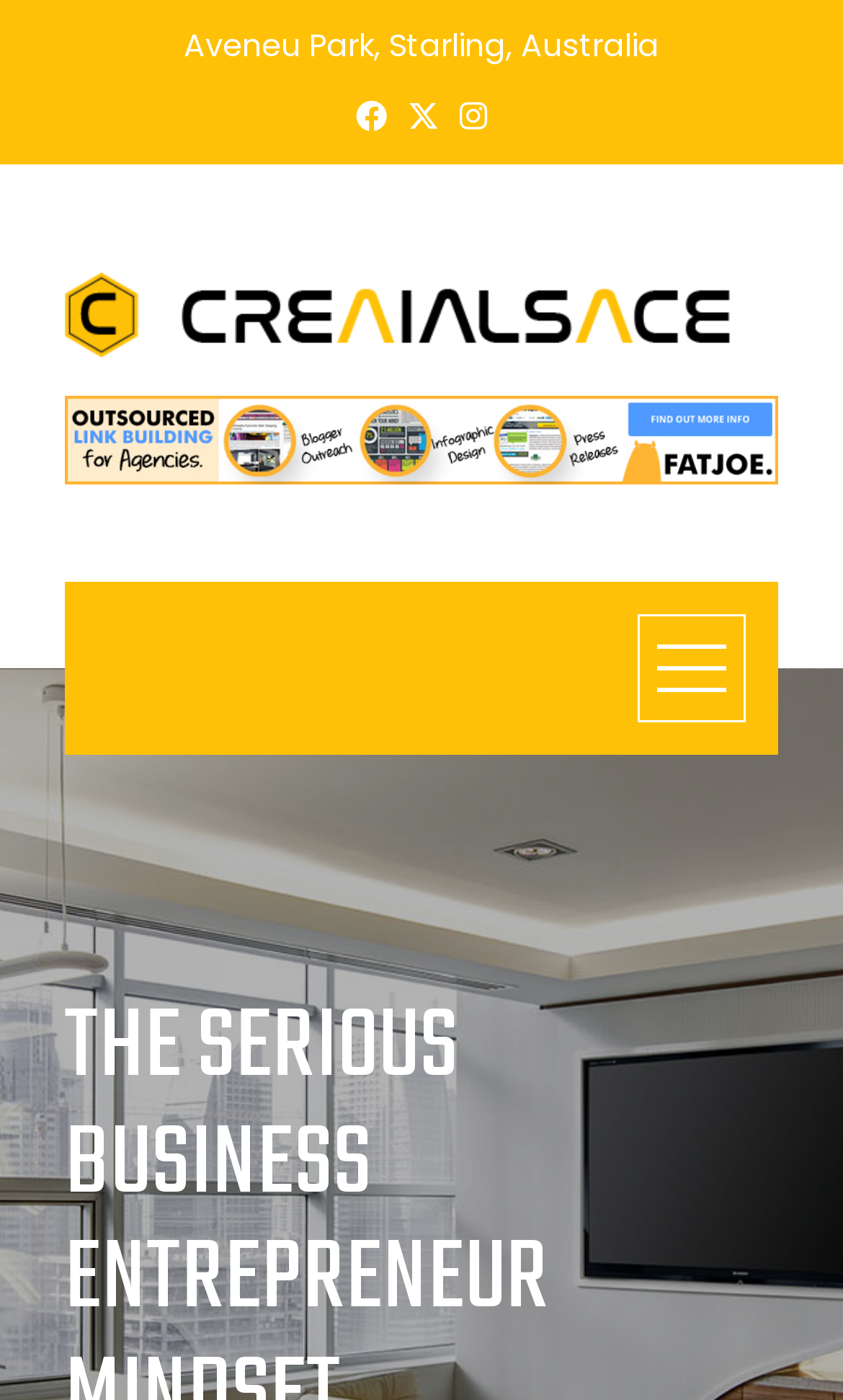Can you locate the main headline on this webpage and provide its text content?

THE SERIOUS BUSINESS ENTREPRENEUR MINDSET